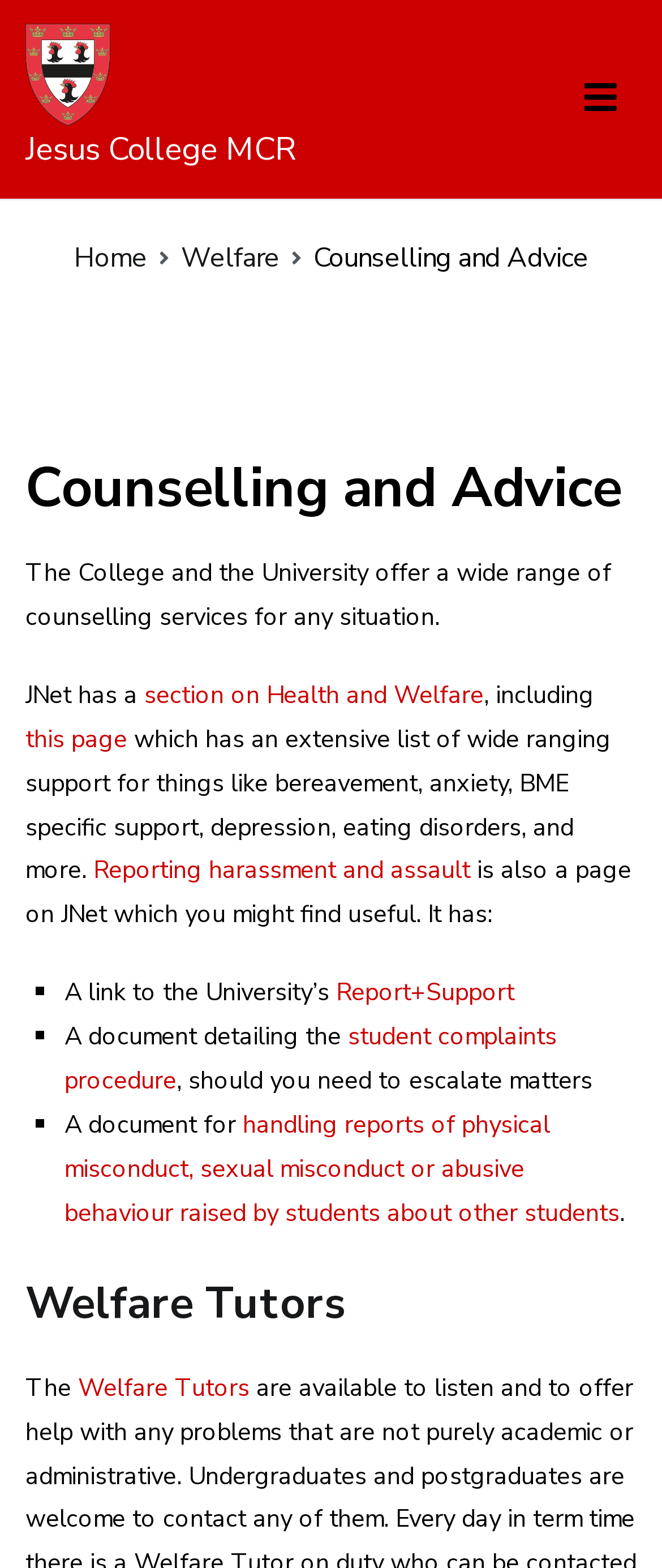Given the description of the UI element: "this page", predict the bounding box coordinates in the form of [left, top, right, bottom], with each value being a float between 0 and 1.

[0.038, 0.46, 0.192, 0.482]